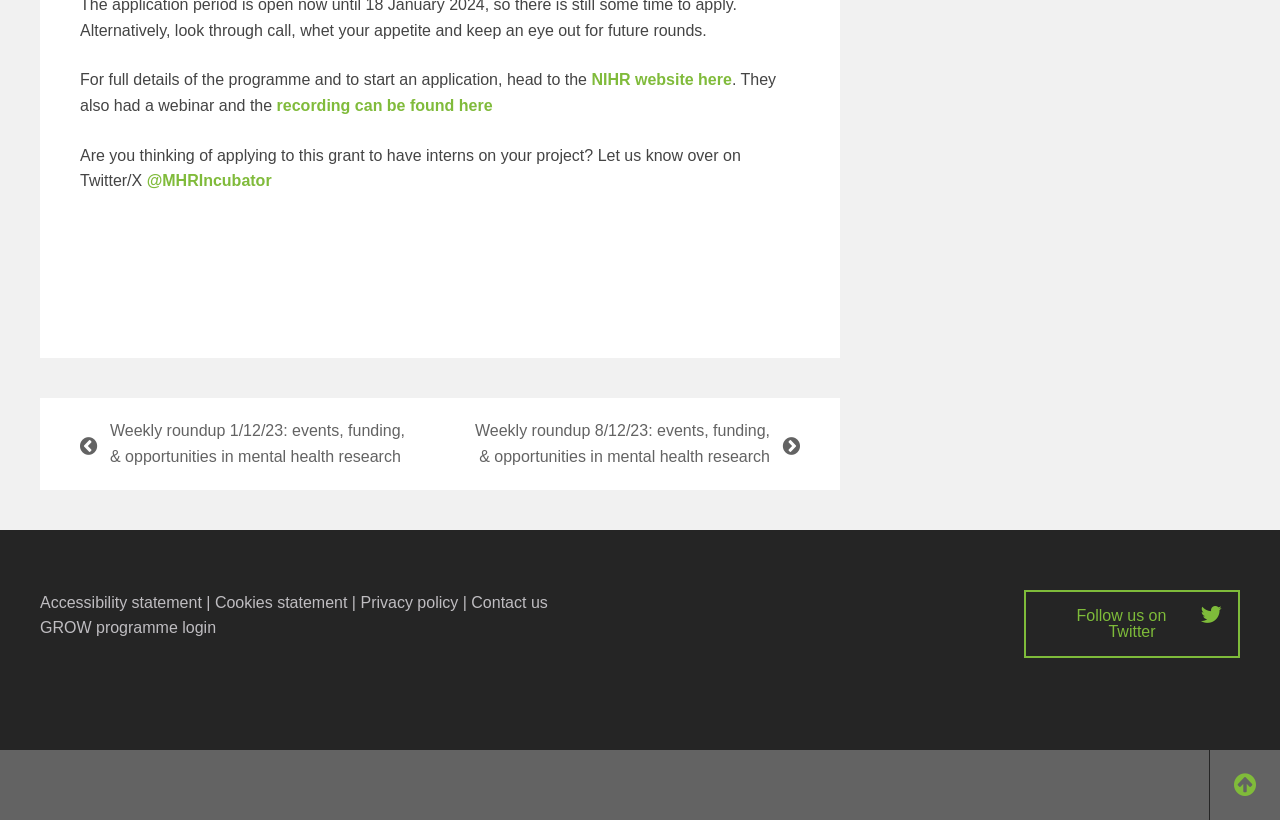Please identify the bounding box coordinates of the clickable area that will allow you to execute the instruction: "Read the weekly roundup 1/12/23".

[0.086, 0.515, 0.316, 0.567]